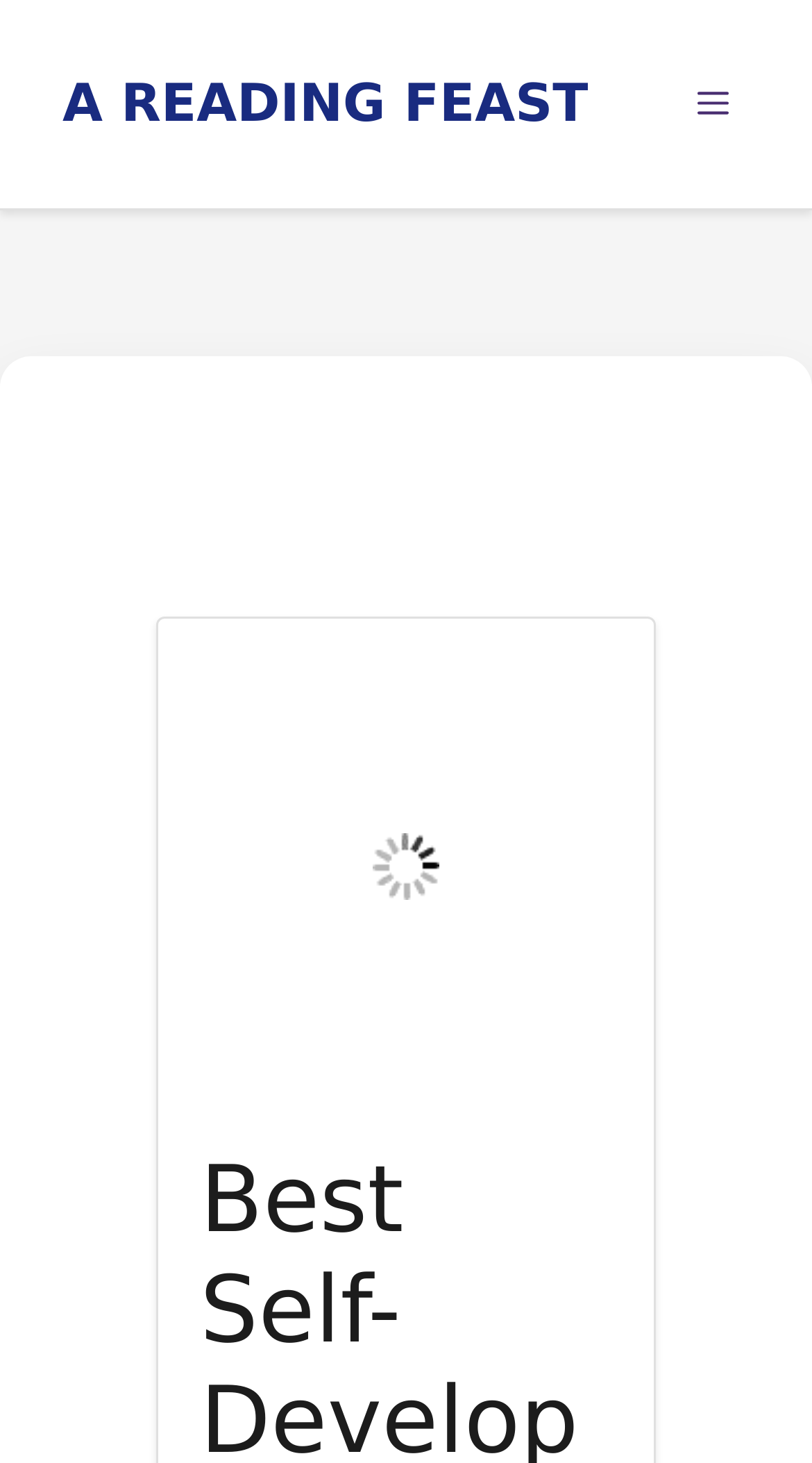What is the text of the webpage's headline?

Best Self-Development Books: Top Reads to Transform Your Life